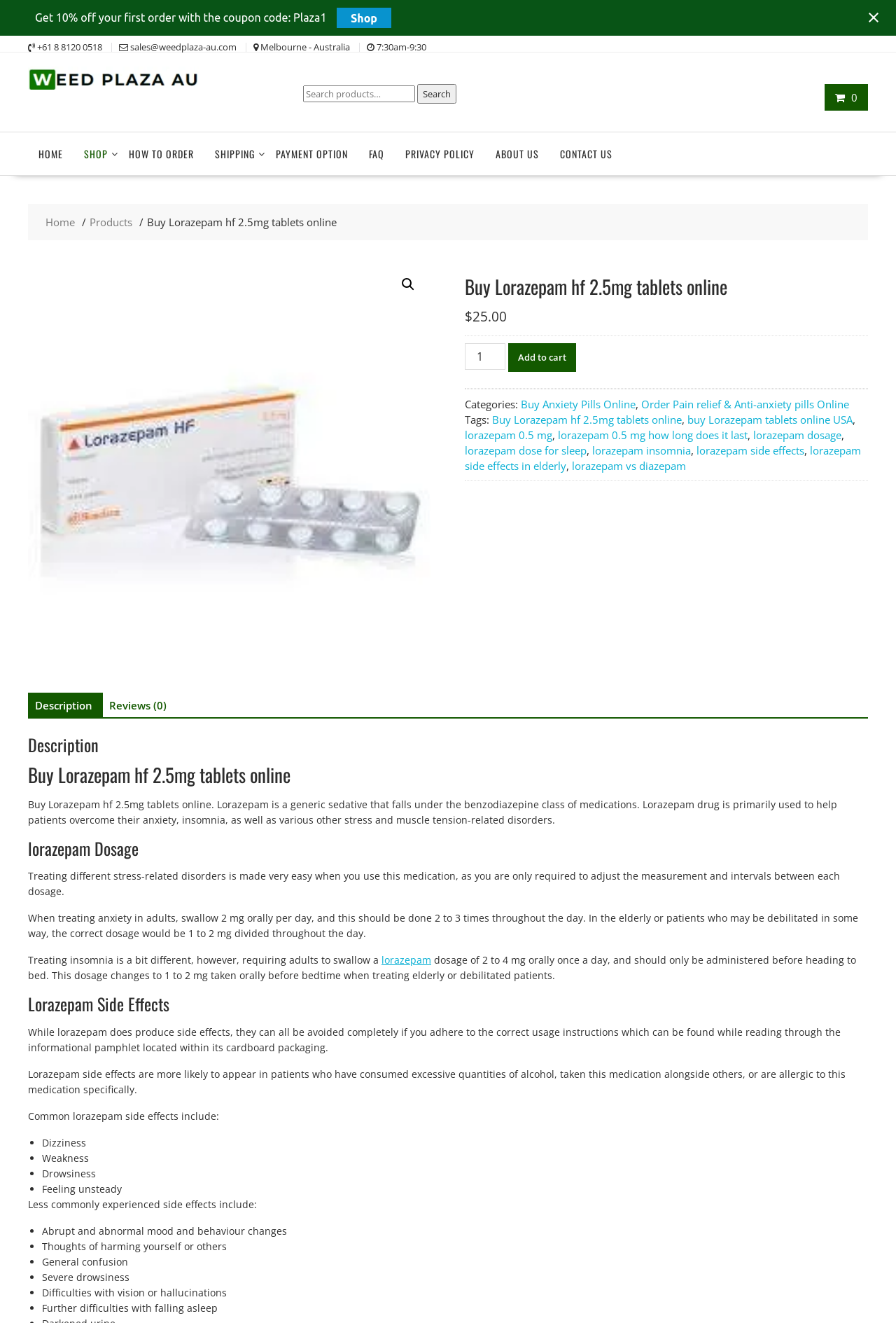Please indicate the bounding box coordinates of the element's region to be clicked to achieve the instruction: "Go to home page". Provide the coordinates as four float numbers between 0 and 1, i.e., [left, top, right, bottom].

None